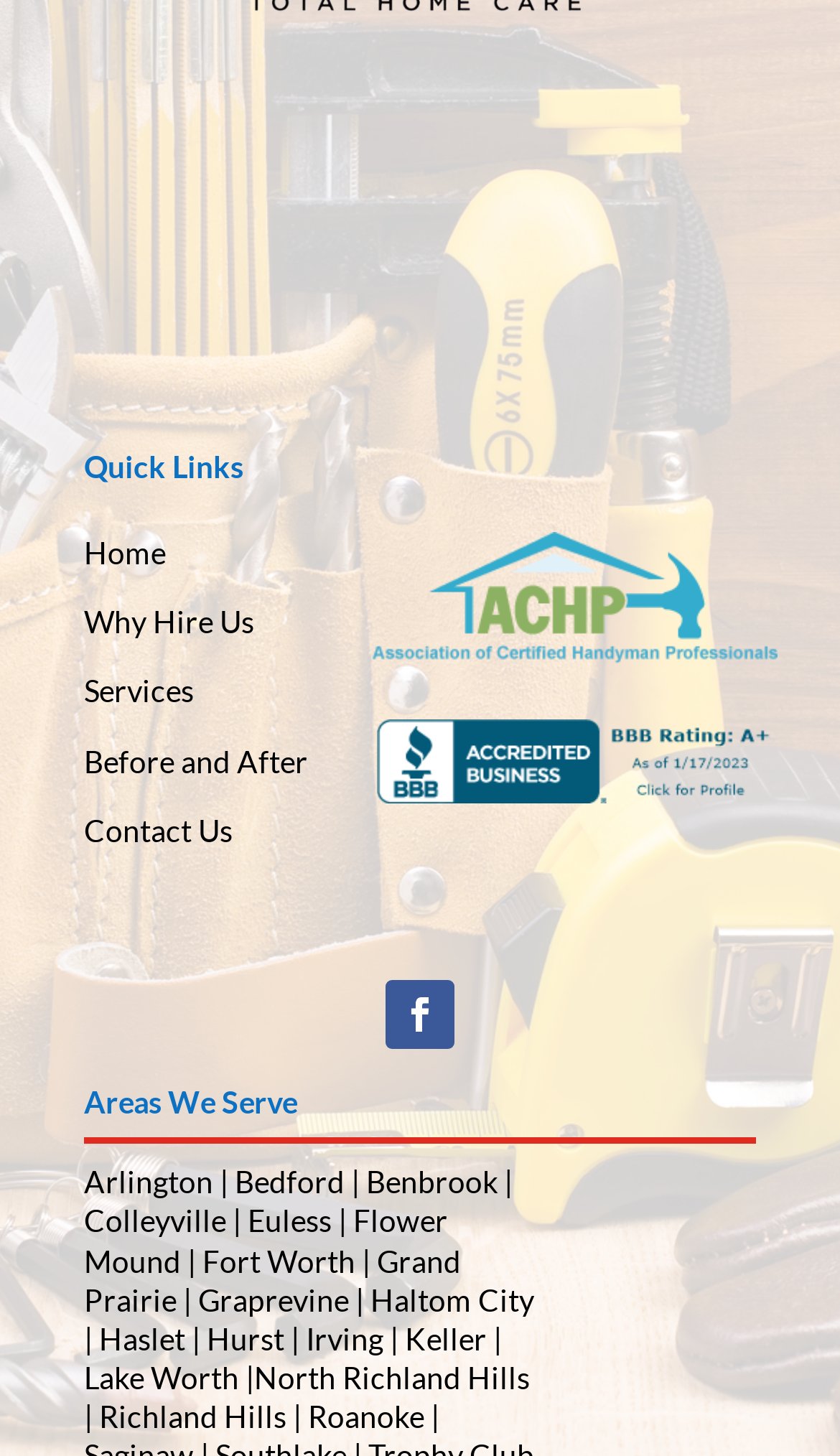Find the bounding box coordinates for the HTML element described as: "Fort Worth". The coordinates should consist of four float values between 0 and 1, i.e., [left, top, right, bottom].

[0.241, 0.853, 0.423, 0.878]